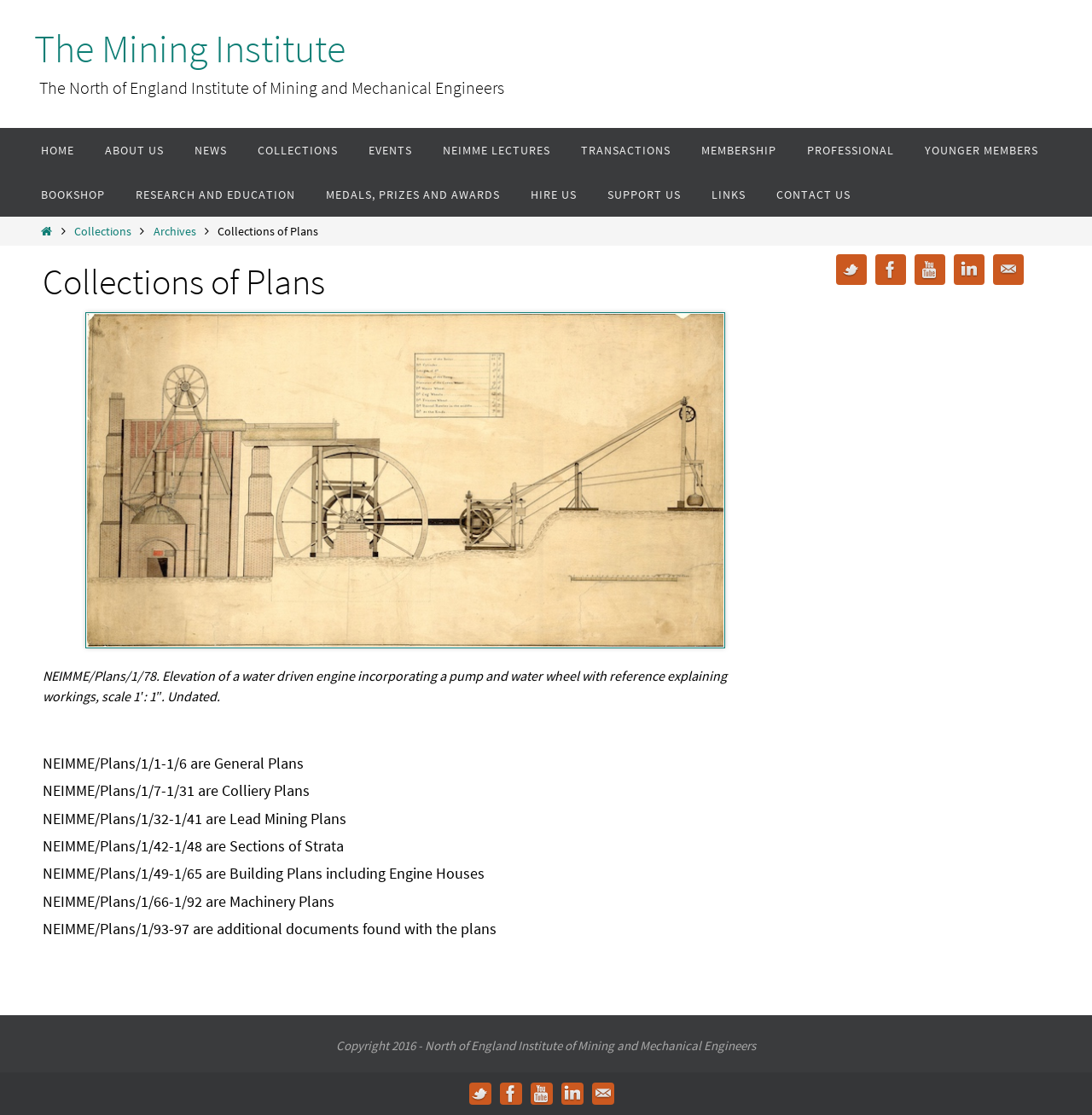Please specify the bounding box coordinates of the clickable region to carry out the following instruction: "Check the Twitter social media link". The coordinates should be four float numbers between 0 and 1, in the format [left, top, right, bottom].

[0.766, 0.228, 0.794, 0.256]